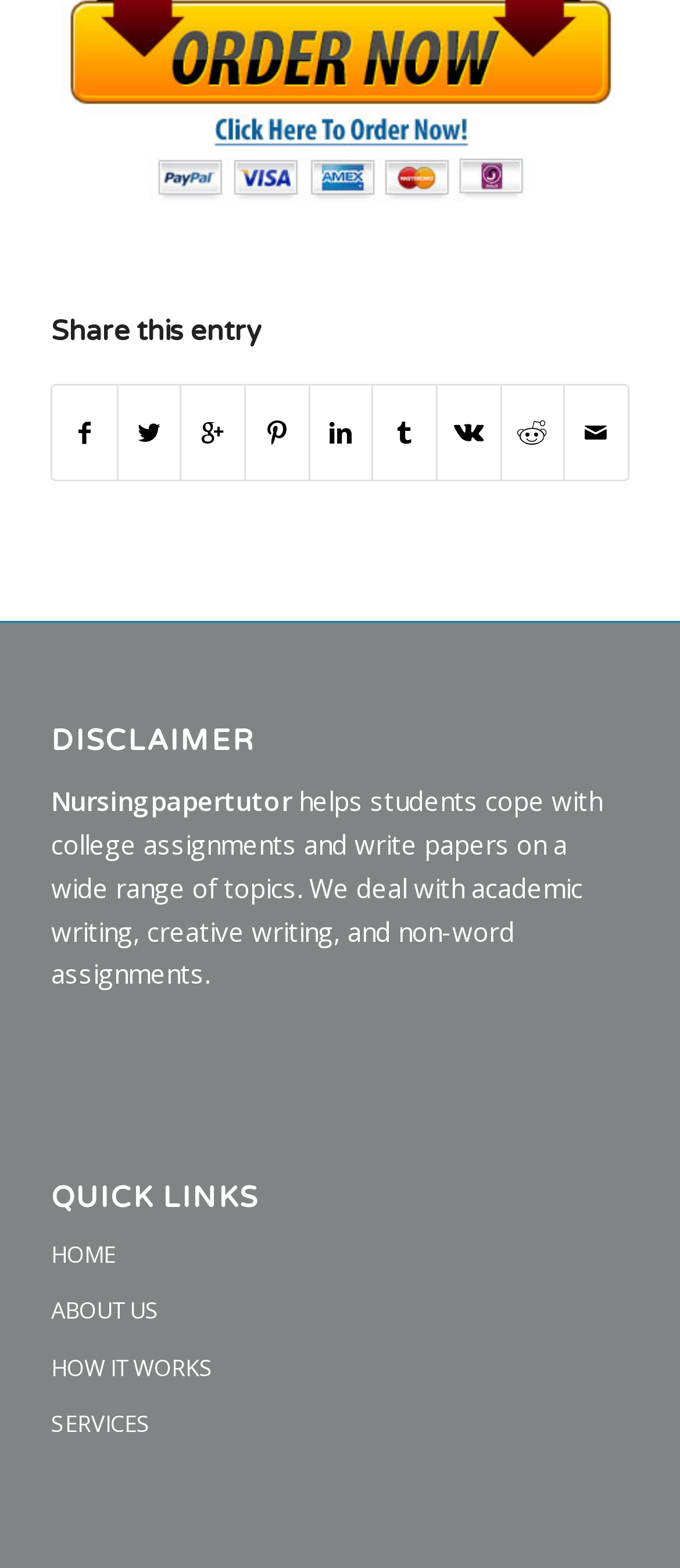Look at the image and give a detailed response to the following question: How many links are under QUICK LINKS?

Under the heading 'QUICK LINKS', there are four links: 'HOME', 'ABOUT US', 'HOW IT WORKS', and 'SERVICES'.